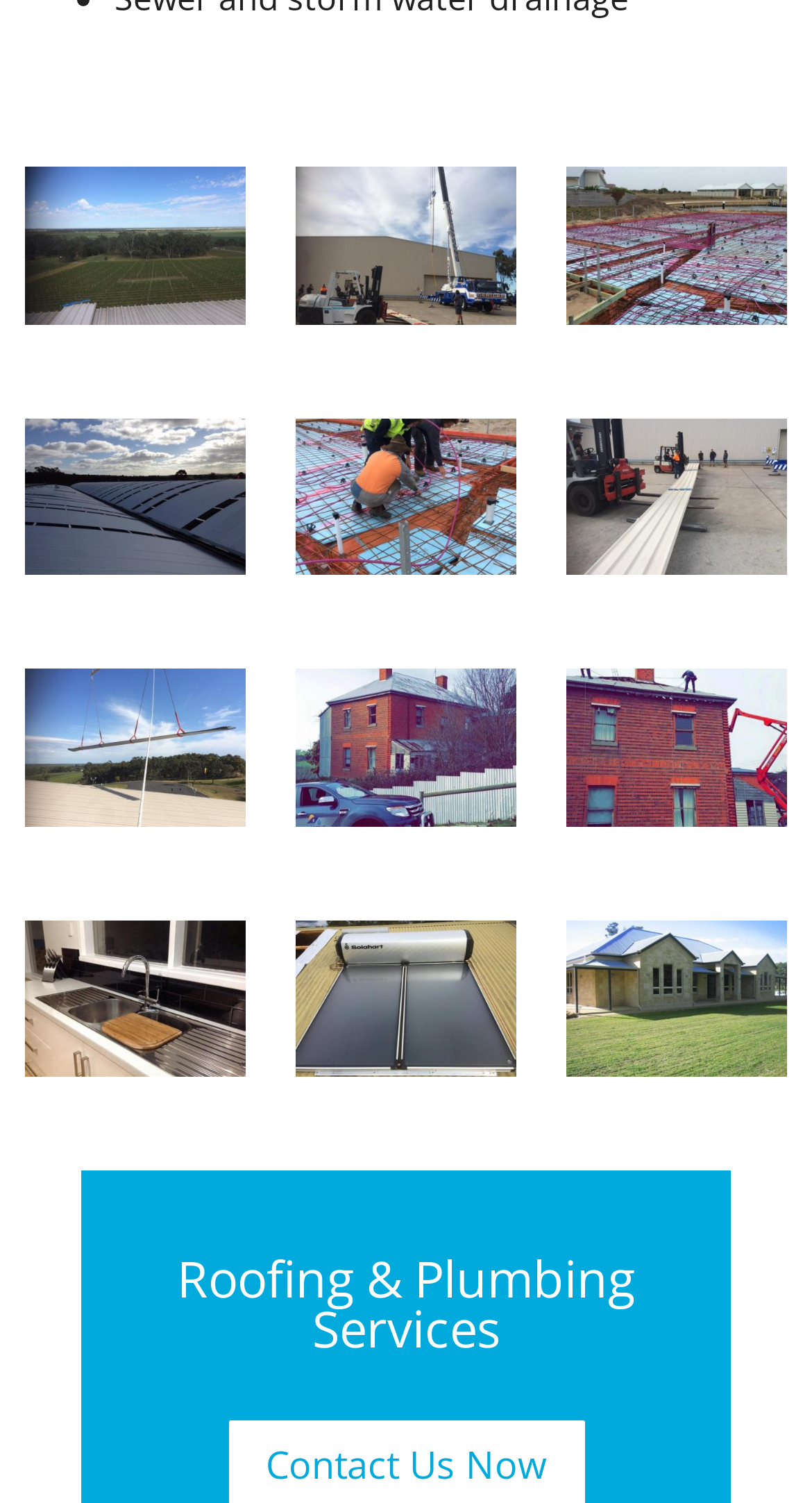Please provide a short answer using a single word or phrase for the question:
What is the vertical position of the first link?

Top